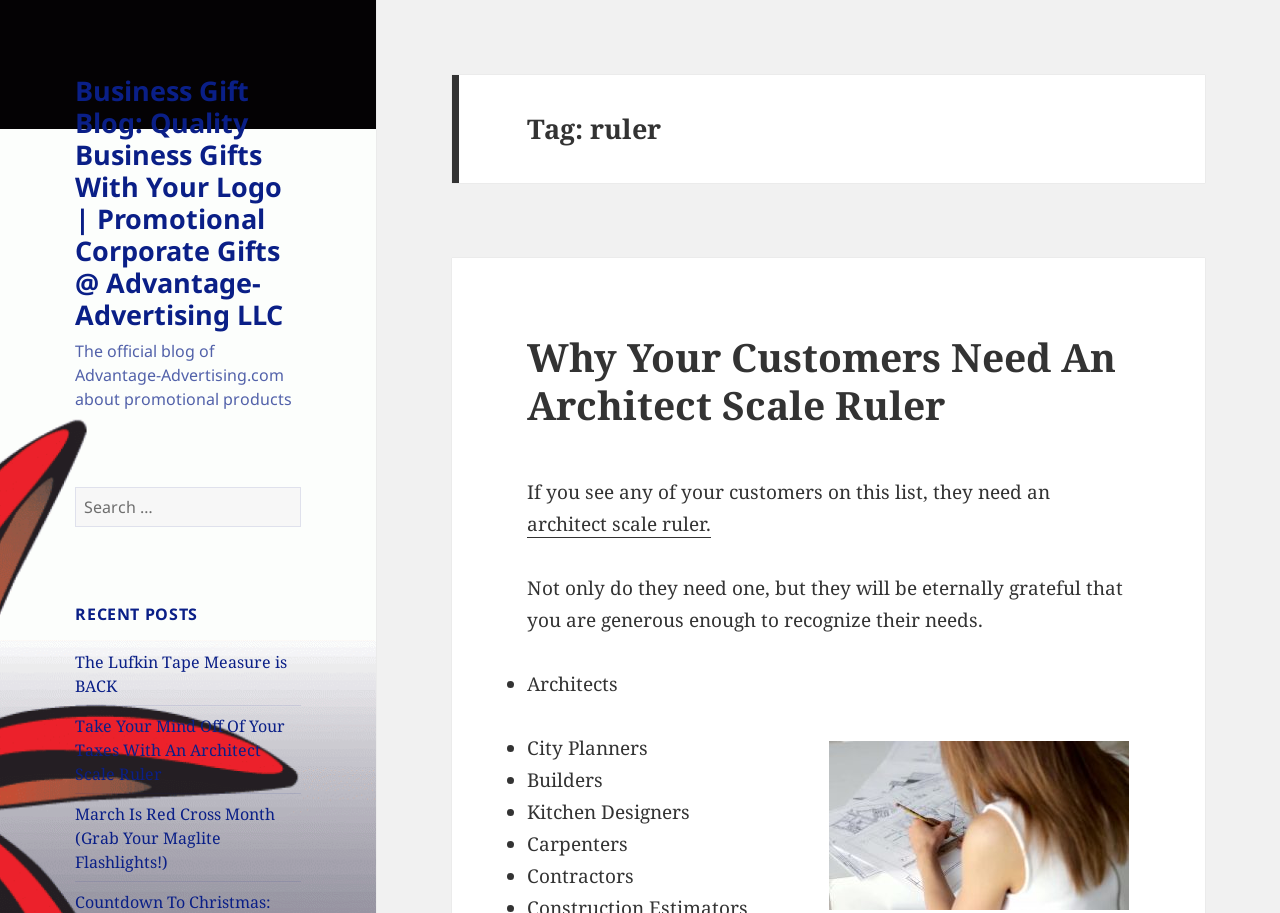What is the title of the recent blog post?
Please craft a detailed and exhaustive response to the question.

The webpage displays a list of recent blog posts, and the first one is titled 'The Lufkin Tape Measure is BACK'. This suggests that this is a recent blog post on the website.